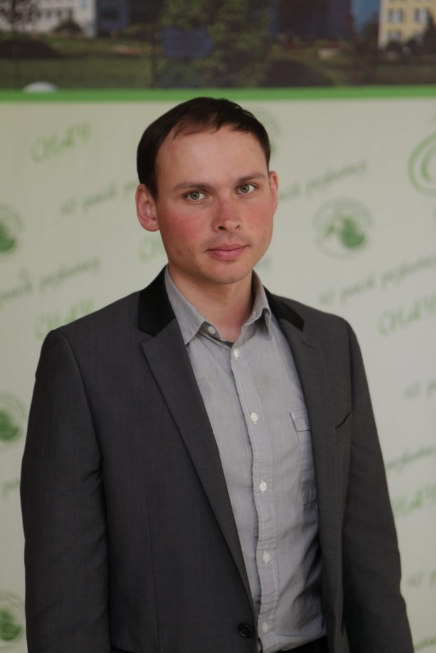Break down the image and provide a full description, noting any significant aspects.

The image features Borodai Dmytro, an Associate Professor in the Department of Architecture and Engineering Research. He is dressed in a formal outfit, wearing a tailored black blazer over a light gray shirt. With a focused expression, he appears poised and professional against a background that has a subtle branding for Sumy National Agrarian University. Dmytro's academic credentials include being a Candidate of Architecture with a PhD, highlighting his expertise in the field. He is involved in teaching various subjects such as Architectural Design and Research Methods, and his contributions extend to the planning and functional organization of residential and public buildings.